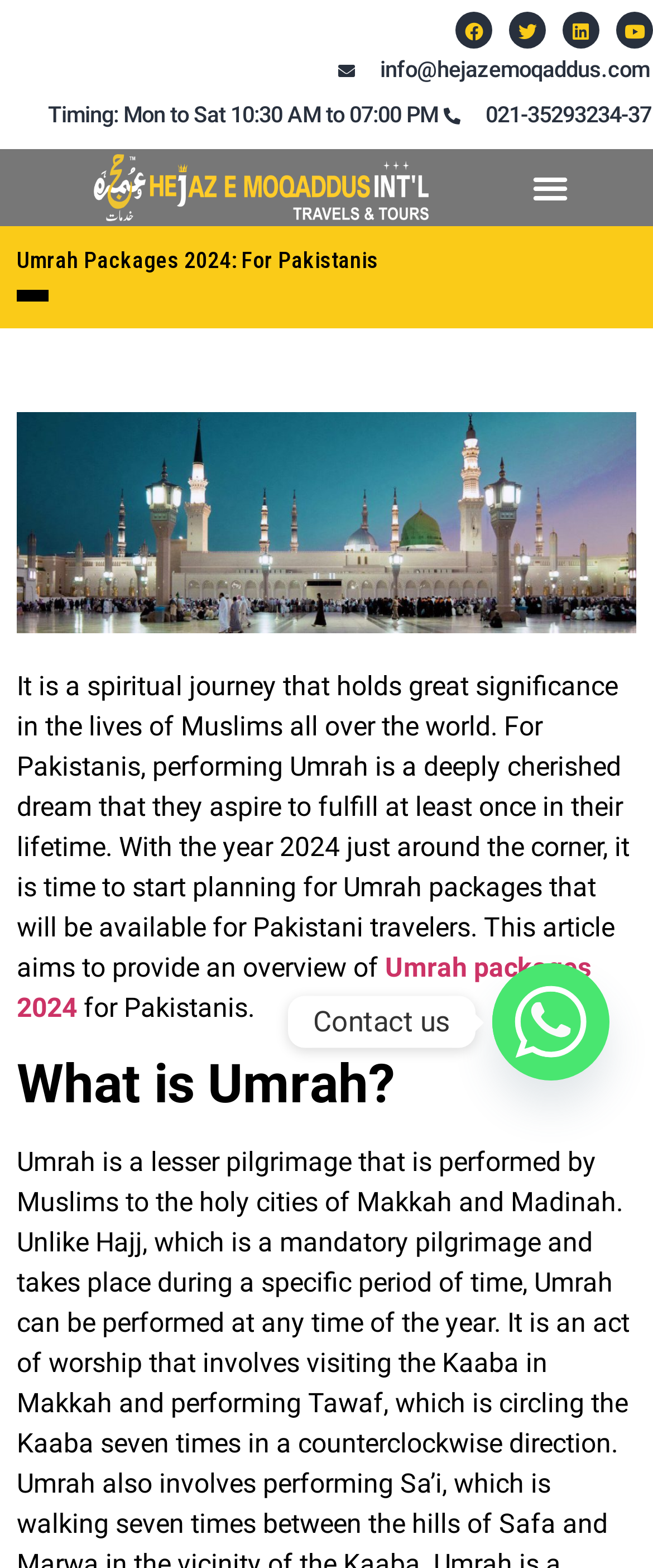Use a single word or phrase to answer the question:
What is the name of the mosque in the image?

Masjid-e-Nabawi